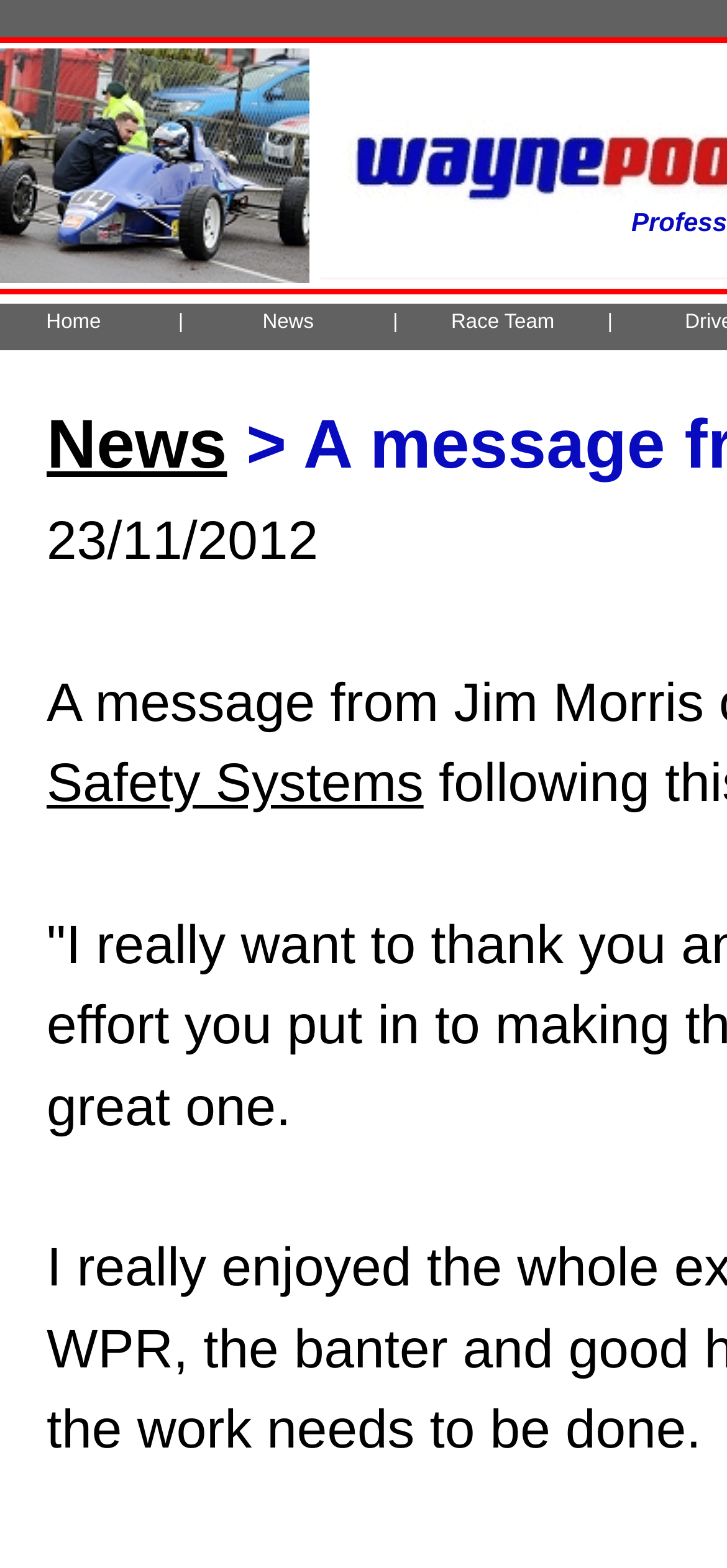What is the date mentioned on the webpage?
From the details in the image, provide a complete and detailed answer to the question.

I looked for any date mentioned on the webpage and found '23/11/2012' which is a static text element.